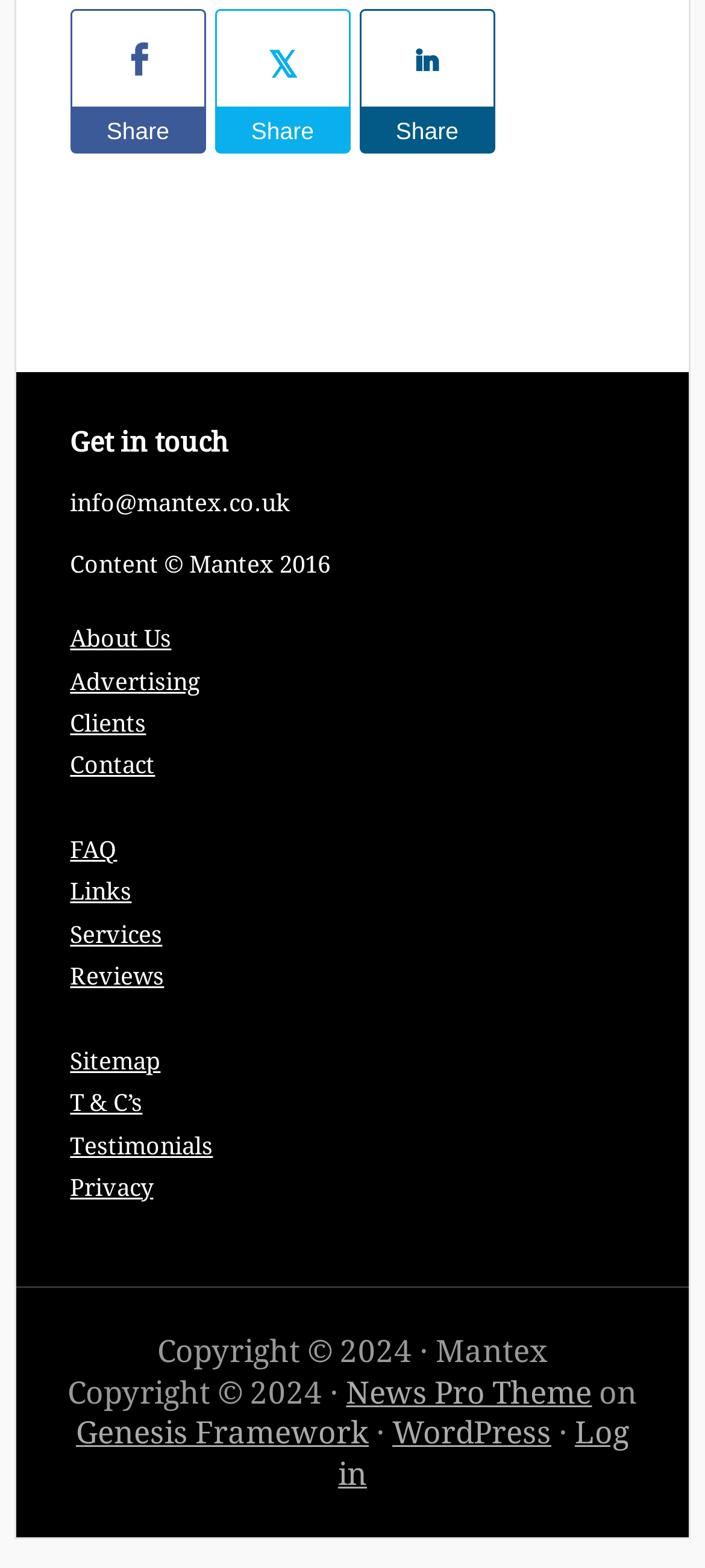Pinpoint the bounding box coordinates of the element to be clicked to execute the instruction: "View the privacy policy".

None